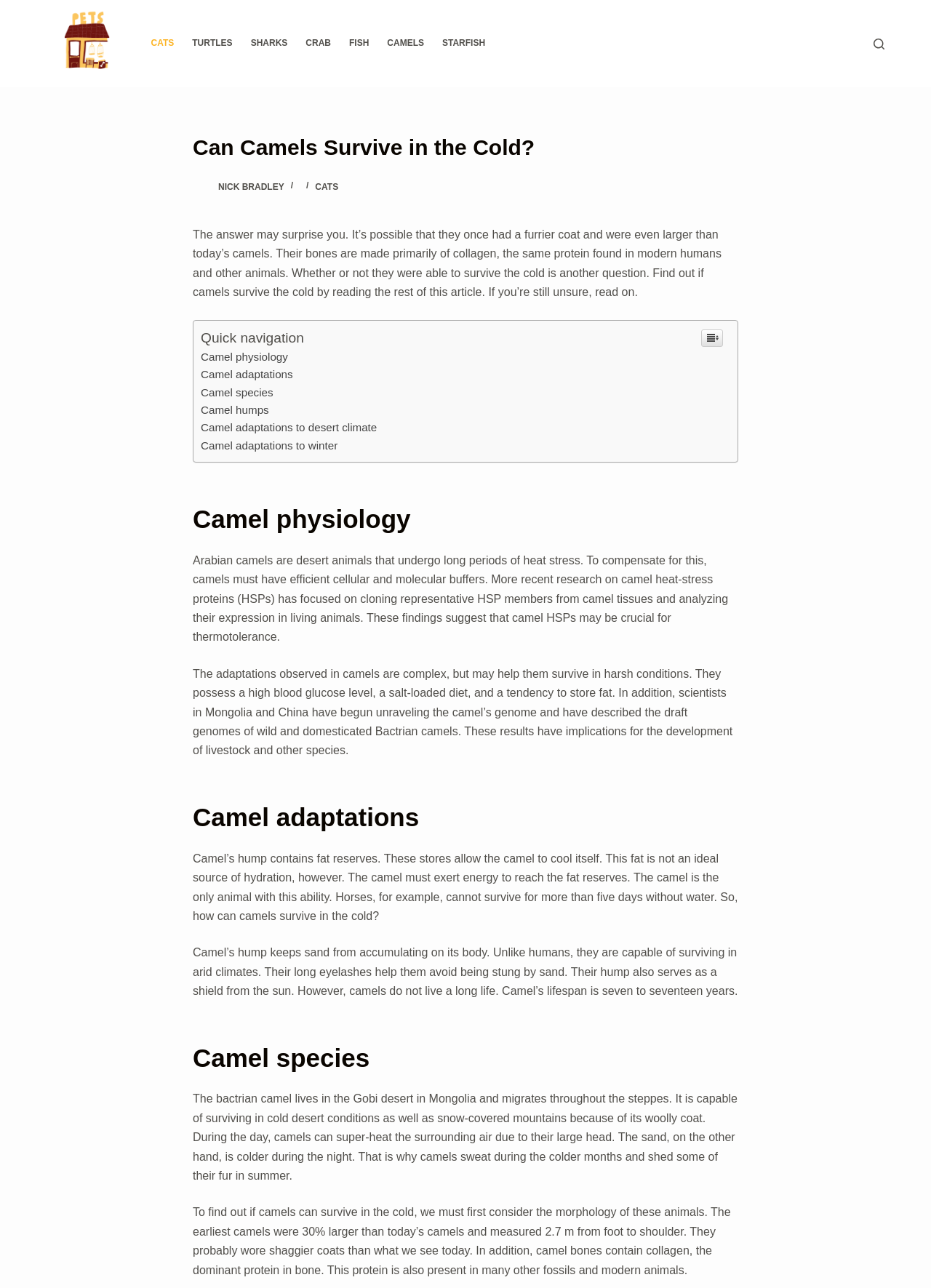What is the main topic of the article?
Give a comprehensive and detailed explanation for the question.

The main topic of the article can be determined by reading the headings and subheadings of the article, which discuss camel physiology, adaptations, species, and other related topics.